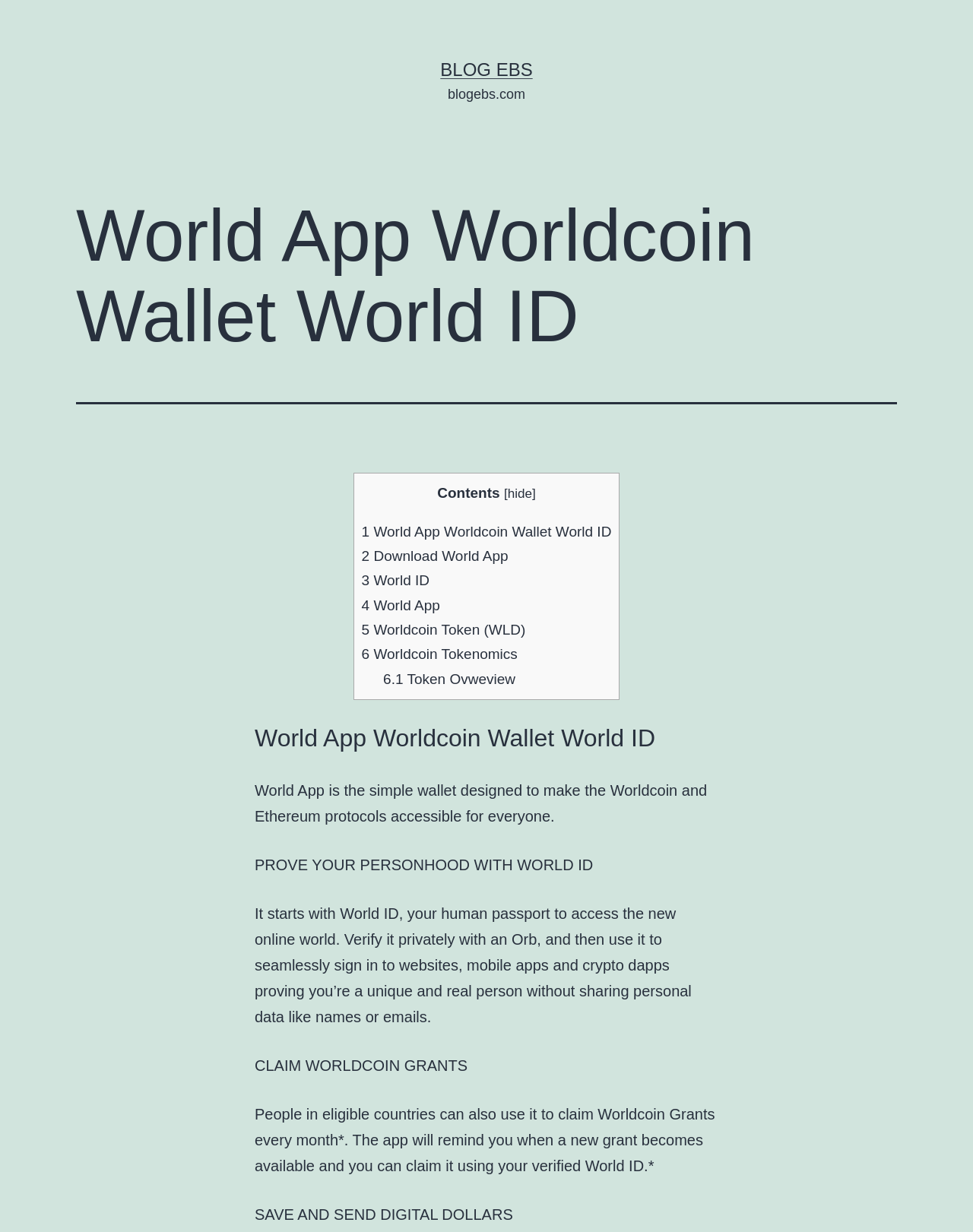Use a single word or phrase to answer this question: 
What can users claim with World ID?

Worldcoin Grants